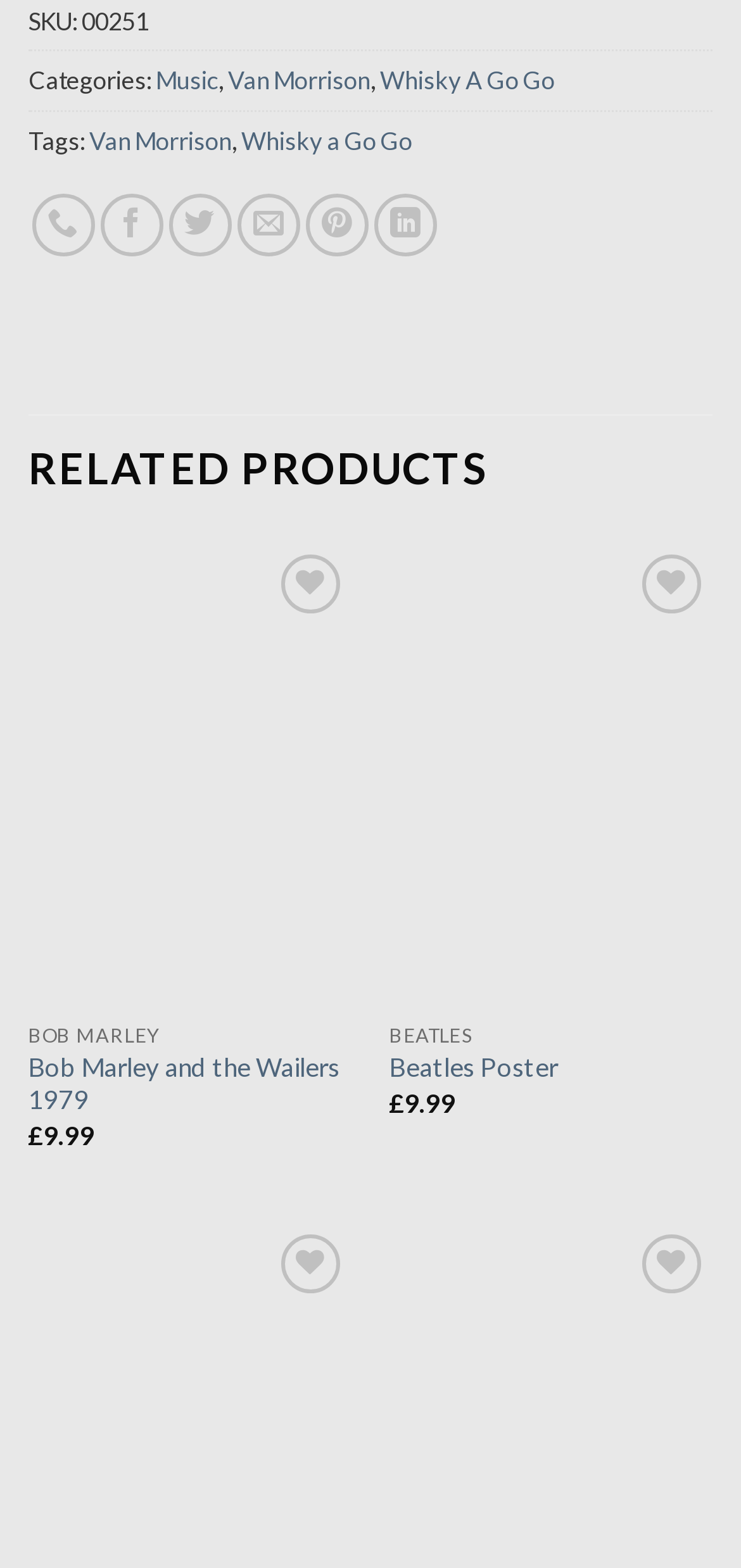How many related products are shown?
Based on the visual details in the image, please answer the question thoroughly.

The related products are listed below the main product information, and there are three products shown, each with its own title, price, and 'Add to Wishlist' button.